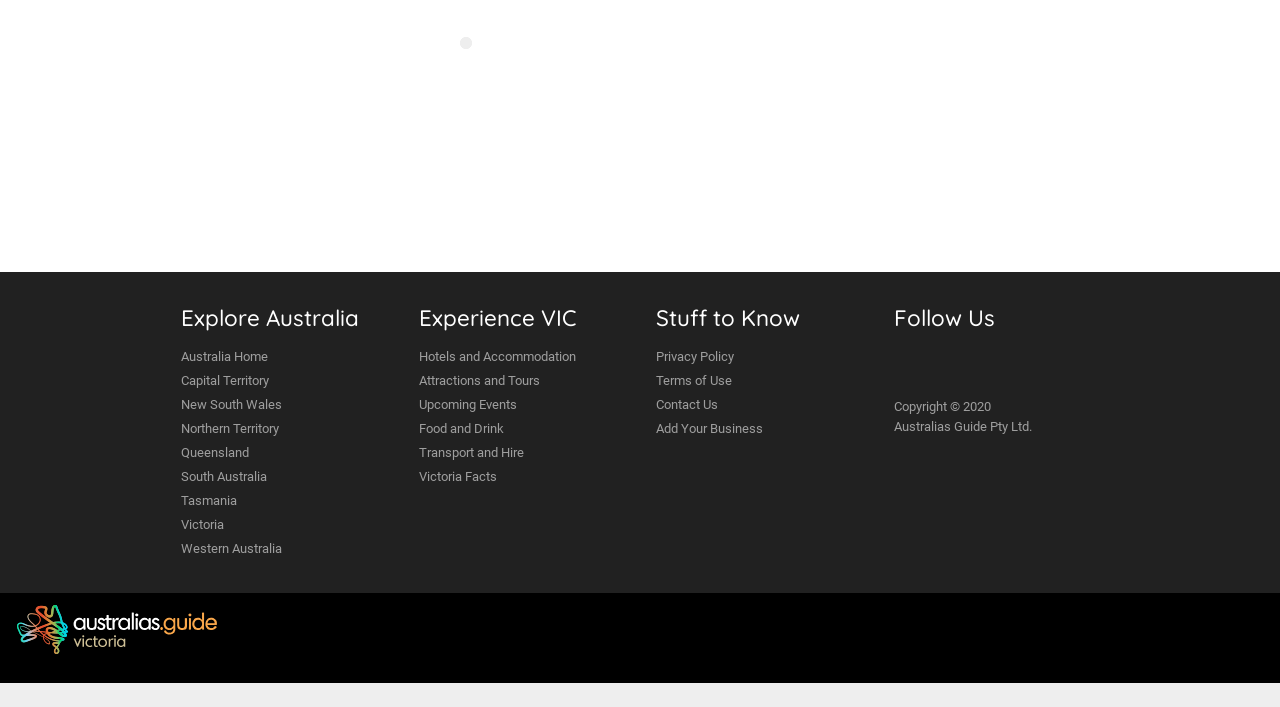What is the purpose of the 'Stuff to Know' section?
Refer to the screenshot and deliver a thorough answer to the question presented.

The webpage has a heading 'Stuff to Know' followed by links to 'Privacy Policy', 'Terms of Use', 'Contact Us', and more, indicating that this section provides information about the website's policies and how to get in touch with them.